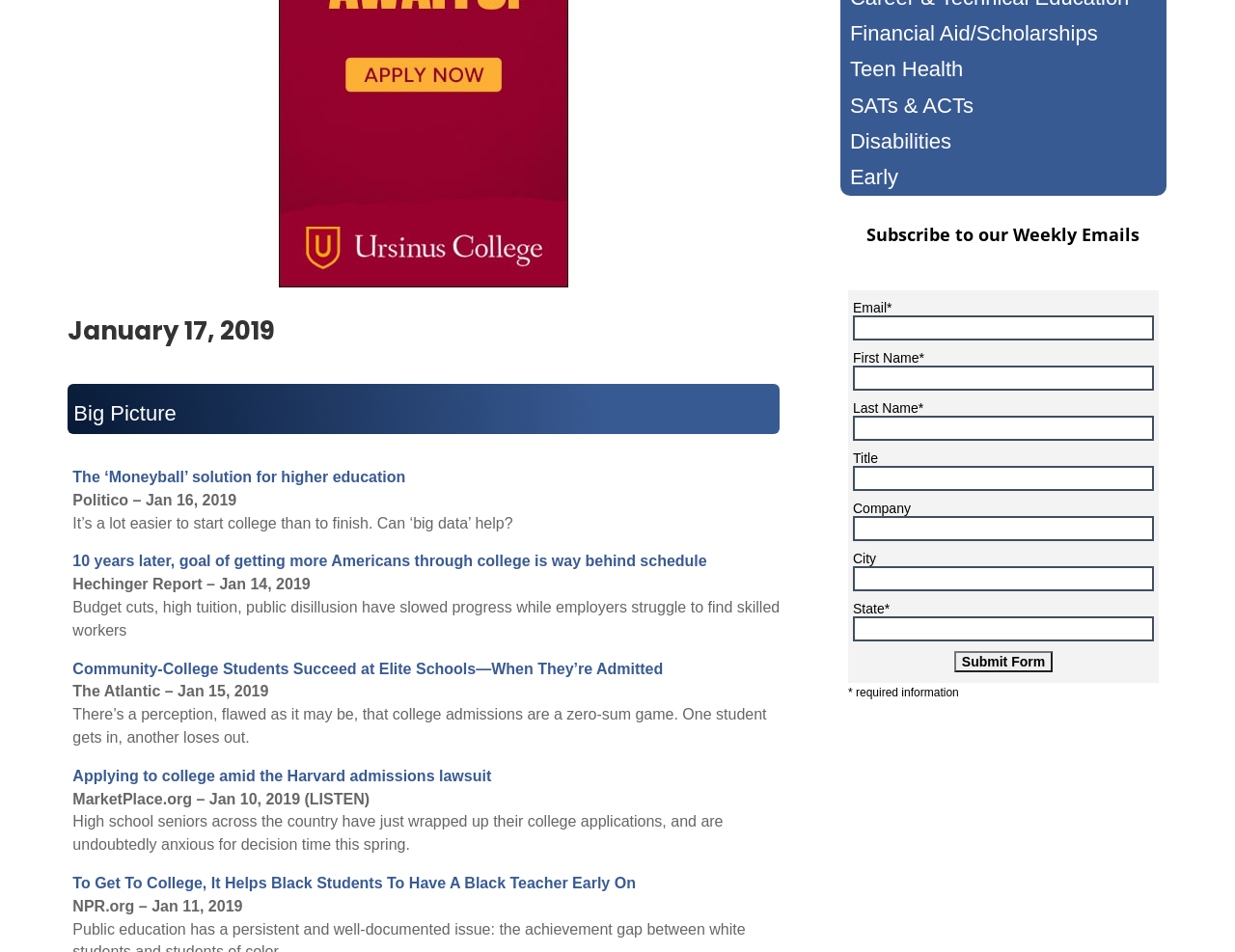Determine the bounding box coordinates (top-left x, top-left y, bottom-right x, bottom-right y) of the UI element described in the following text: Teen Health

[0.688, 0.06, 0.78, 0.085]